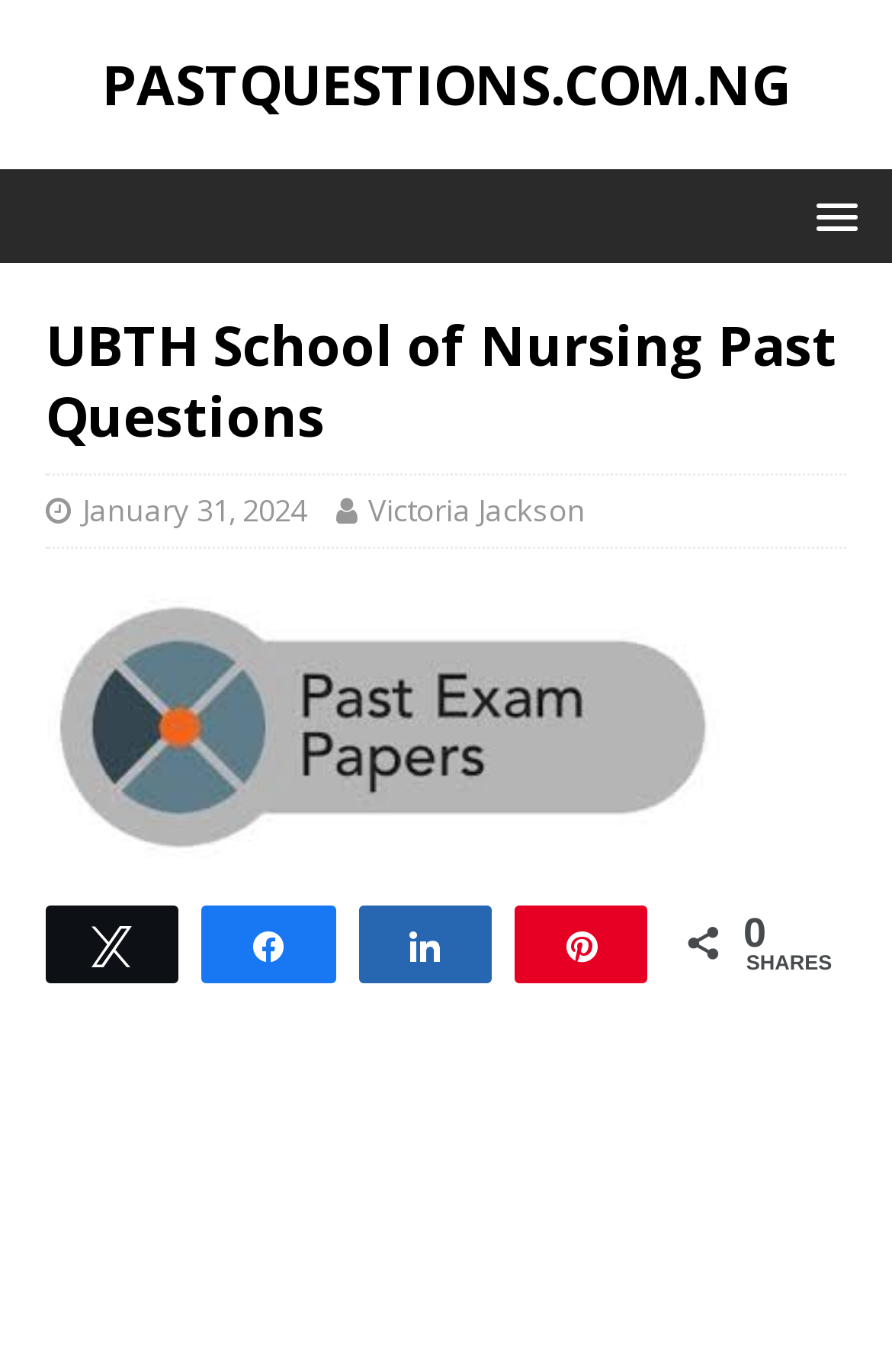Pinpoint the bounding box coordinates of the clickable element needed to complete the instruction: "view English Past Question 2021". The coordinates should be provided as four float numbers between 0 and 1: [left, top, right, bottom].

[0.051, 0.434, 0.949, 0.627]